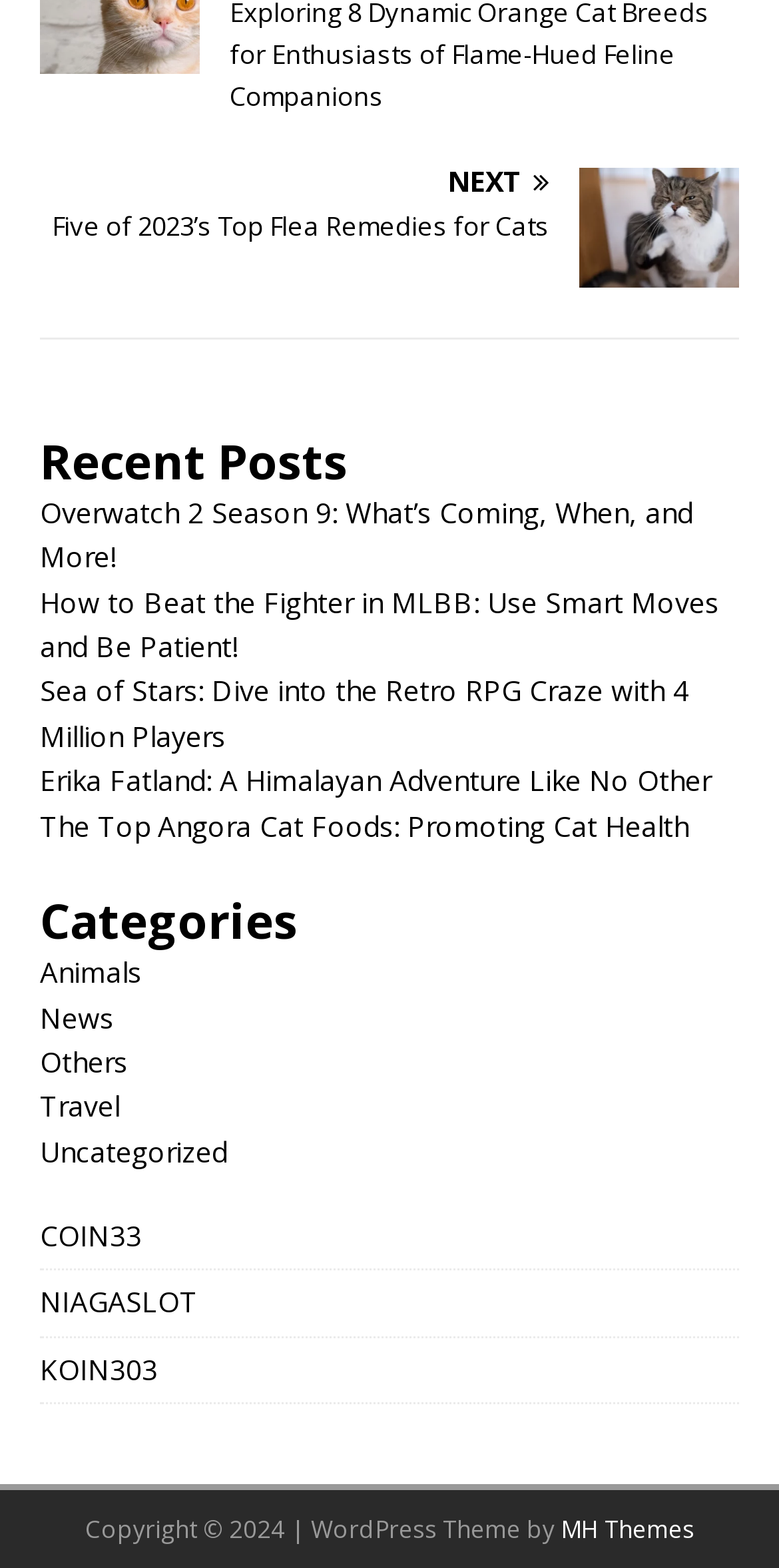Based on the element description, predict the bounding box coordinates (top-left x, top-left y, bottom-right x, bottom-right y) for the UI element in the screenshot: MH Themes

[0.719, 0.965, 0.891, 0.986]